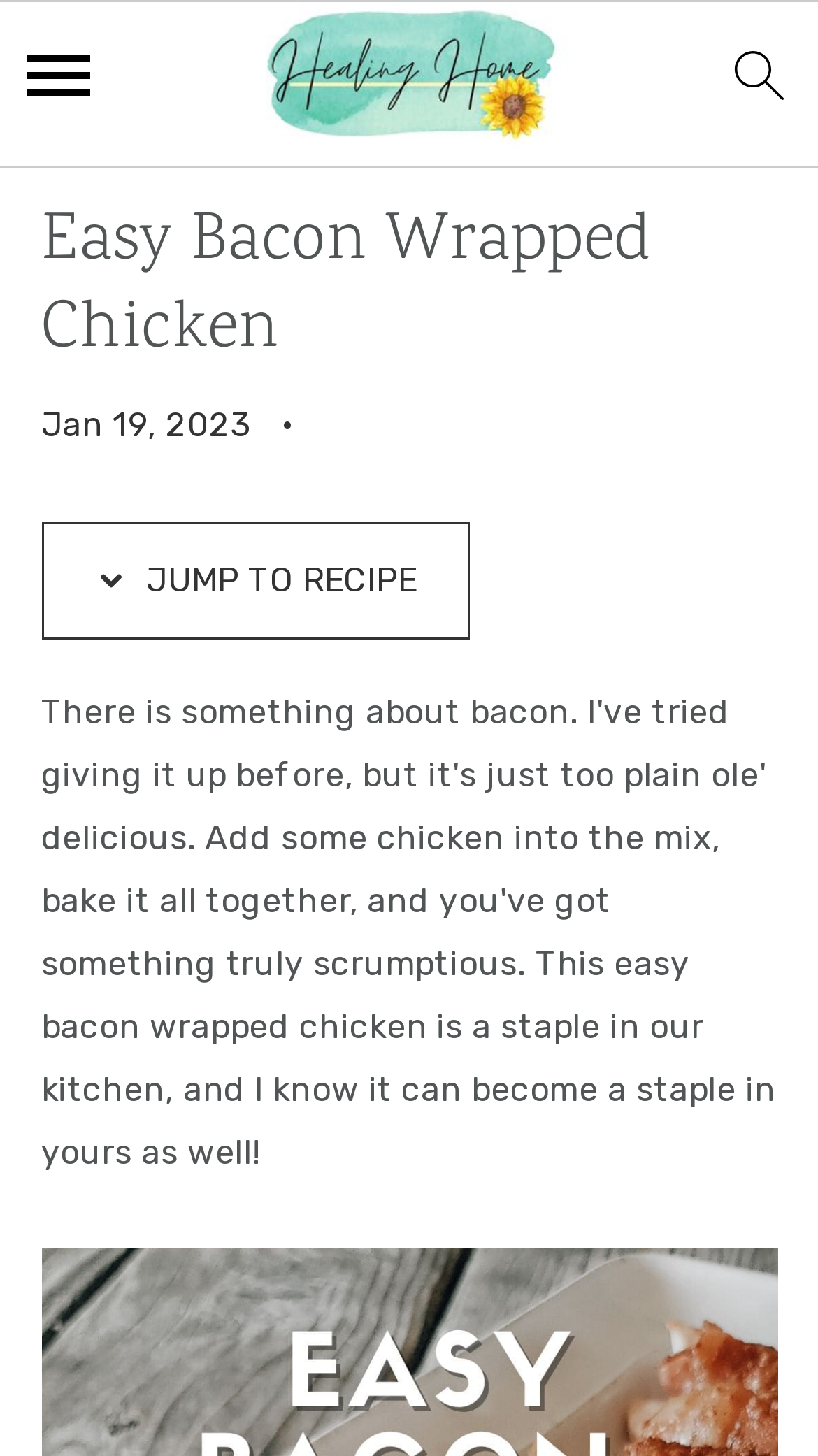Is the webpage divided into sections?
Using the visual information, reply with a single word or short phrase.

Yes